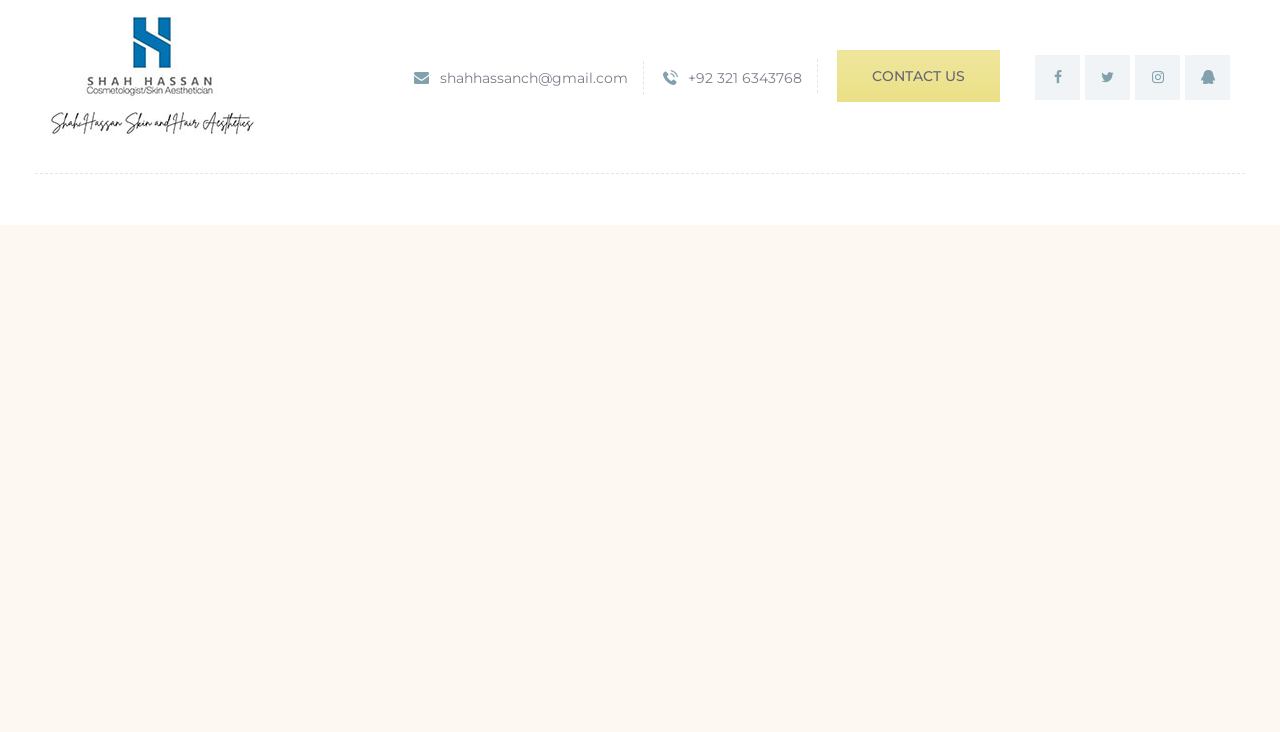Locate the bounding box coordinates of the area where you should click to accomplish the instruction: "Click on 'Contact Us' to contact us".

None